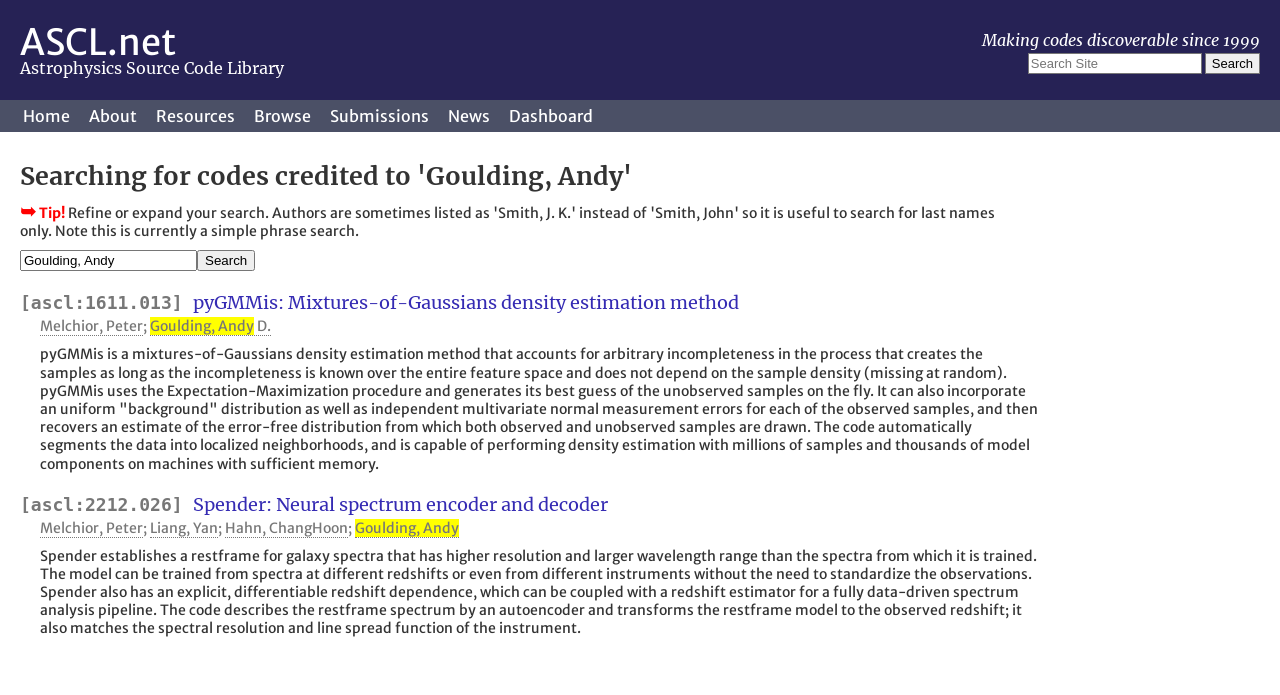Please identify the bounding box coordinates of the clickable element to fulfill the following instruction: "Search for codes credited to 'Goulding, Andy'". The coordinates should be four float numbers between 0 and 1, i.e., [left, top, right, bottom].

[0.016, 0.36, 0.154, 0.39]